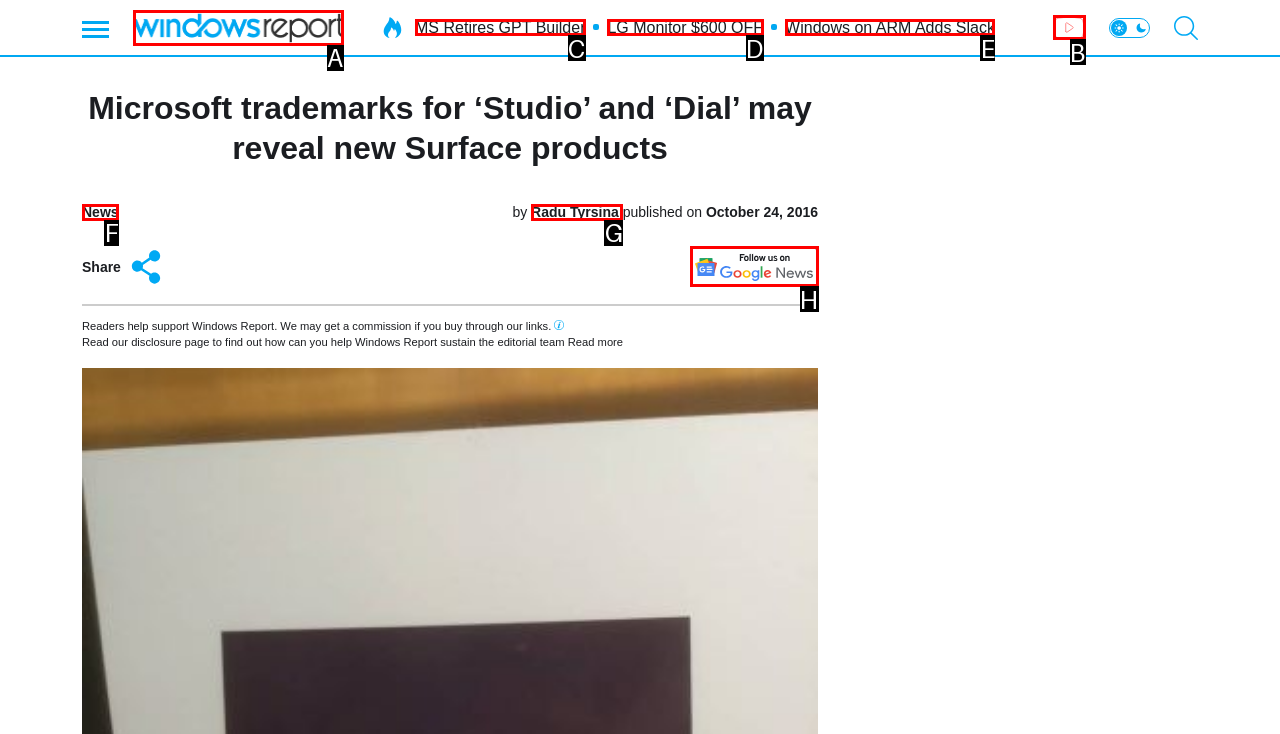Indicate which UI element needs to be clicked to fulfill the task: Go to YouTube channel
Answer with the letter of the chosen option from the available choices directly.

B